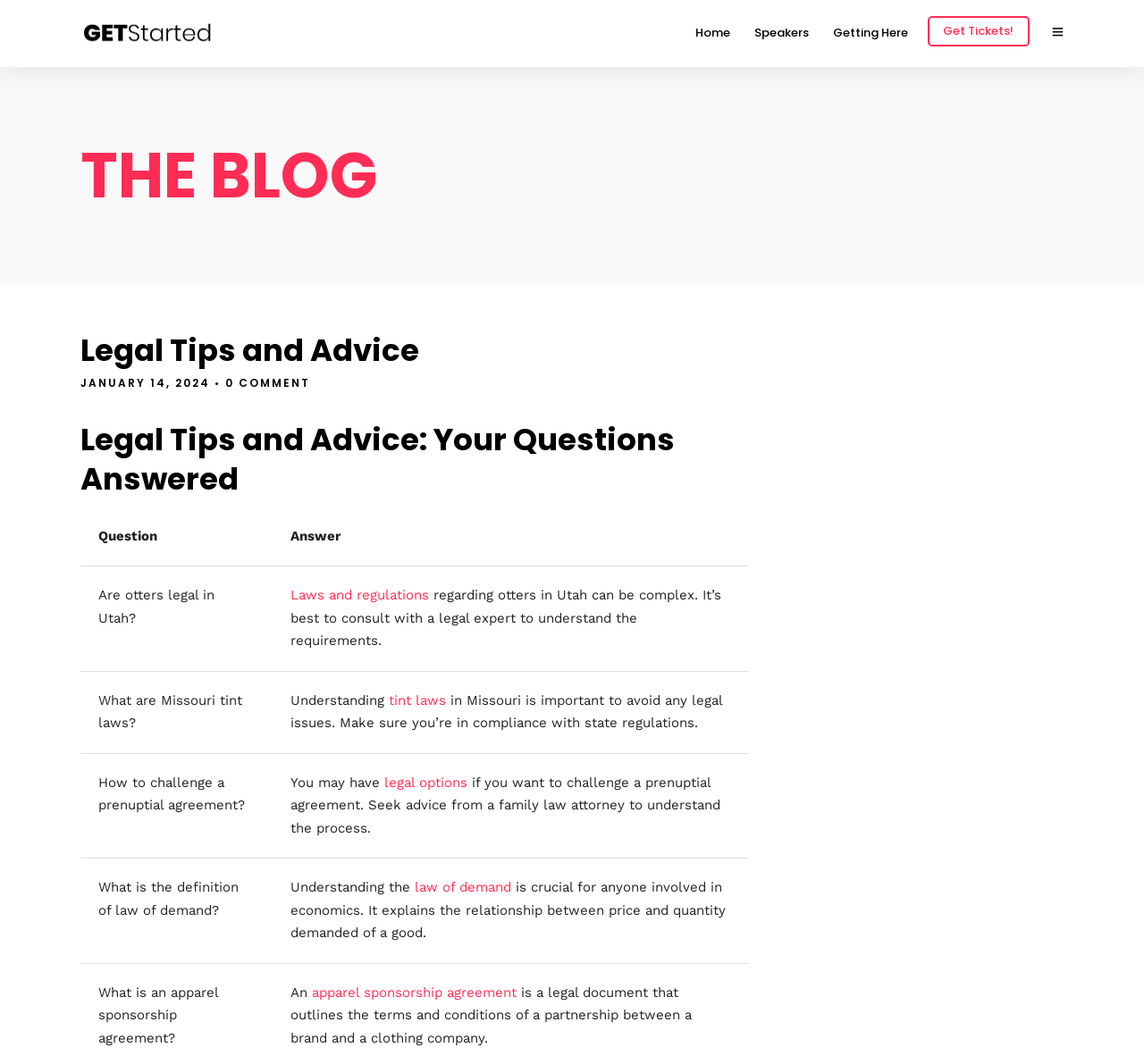Based on the element description: "Social Media", identify the UI element and provide its bounding box coordinates. Use four float numbers between 0 and 1, [left, top, right, bottom].

None